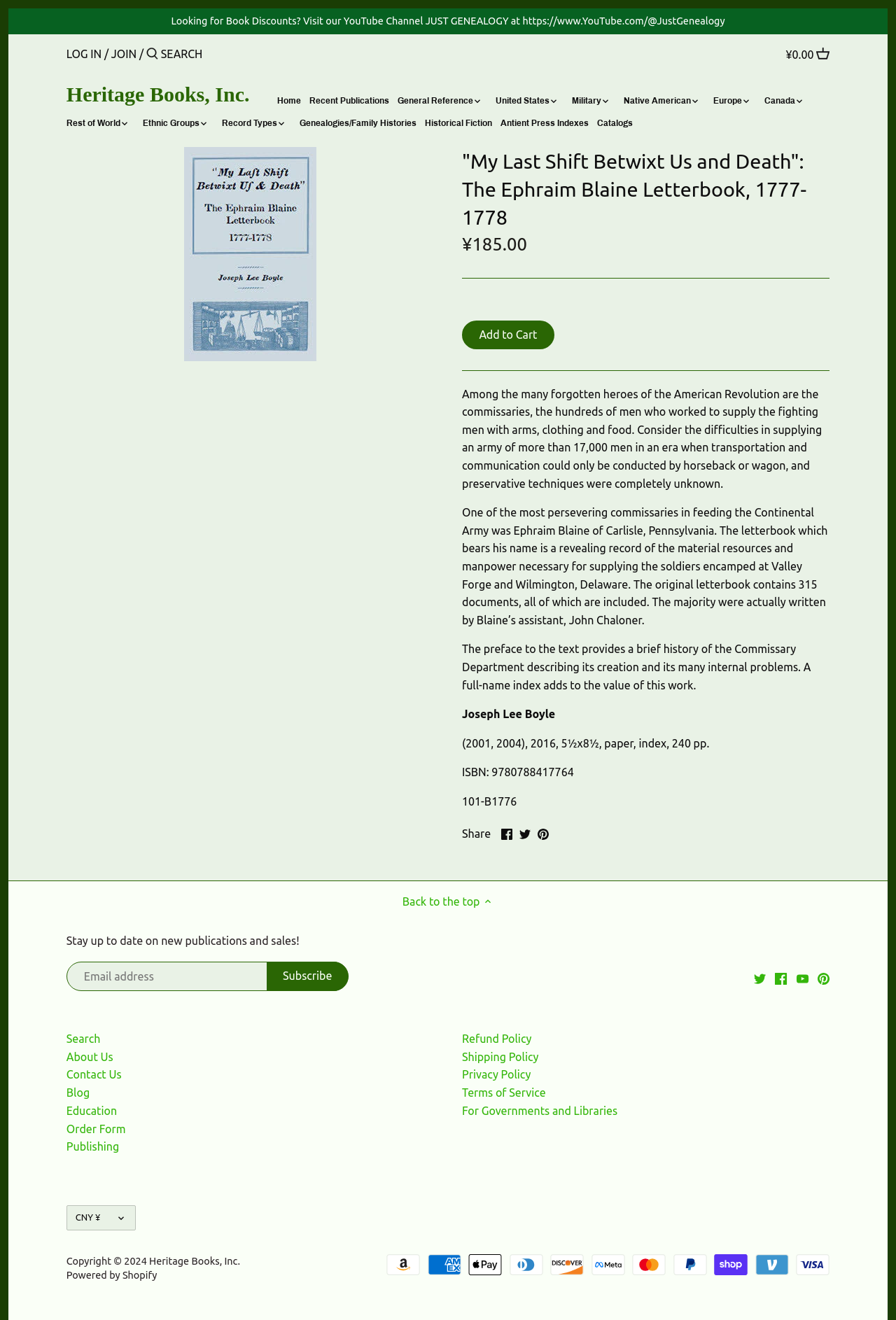Explain the contents of the webpage comprehensively.

This webpage is about a book titled "My Last Shift Betwixt Us and Death": The Ephraim Blaine Letterbook, 1777-1778, published by Heritage Books, Inc. At the top of the page, there is a navigation menu with links to the home page, recent publications, general reference, and other categories. Below the navigation menu, there is a search bar and a login/join button.

The main content of the page is about the book, which includes a brief description, price, and details about the author and publication. The description explains that the book is a letterbook written by Ephraim Blaine, a commissary during the American Revolution, and provides insight into the material resources and manpower necessary for supplying the Continental Army. The book also includes a preface, a full-name index, and 315 documents.

On the right side of the page, there is a call-to-action button to add the book to the cart. Below the book details, there are social media links to share the book on Facebook, Twitter, and Pinterest.

At the bottom of the page, there is a footer section with links to the search page, about us, contact us, blog, education, order form, and publishing. There is also a secondary footer navigation with links to refund policy, shipping policy, privacy policy, terms of service, and a section for governments and libraries.

Throughout the page, there are several images, including a book cover image, social media icons, and a YouTube icon. The overall layout is organized, with clear headings and concise text, making it easy to navigate and find information about the book.